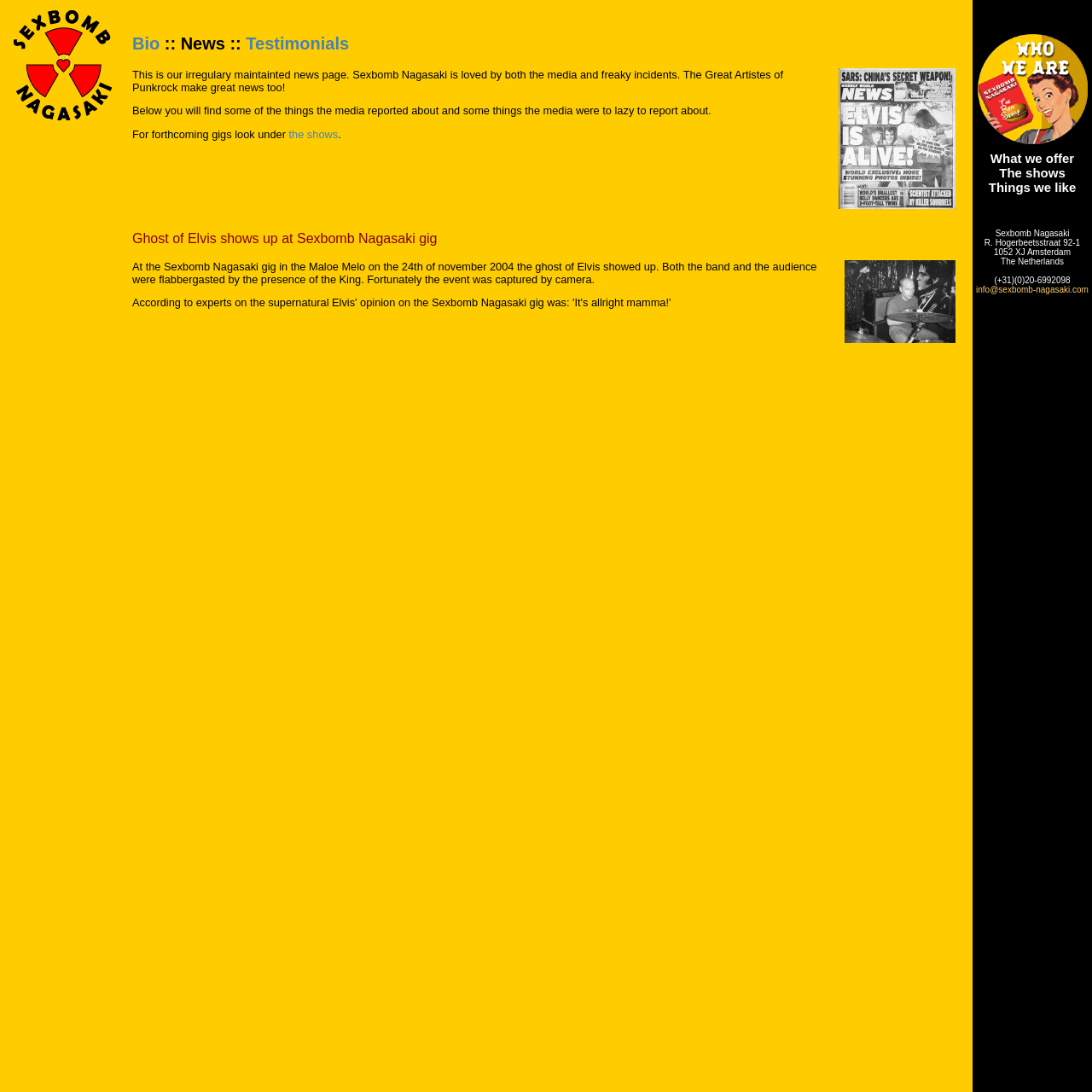What is the purpose of the link 'the shows'?
Answer the question with a single word or phrase by looking at the picture.

To find forthcoming gigs